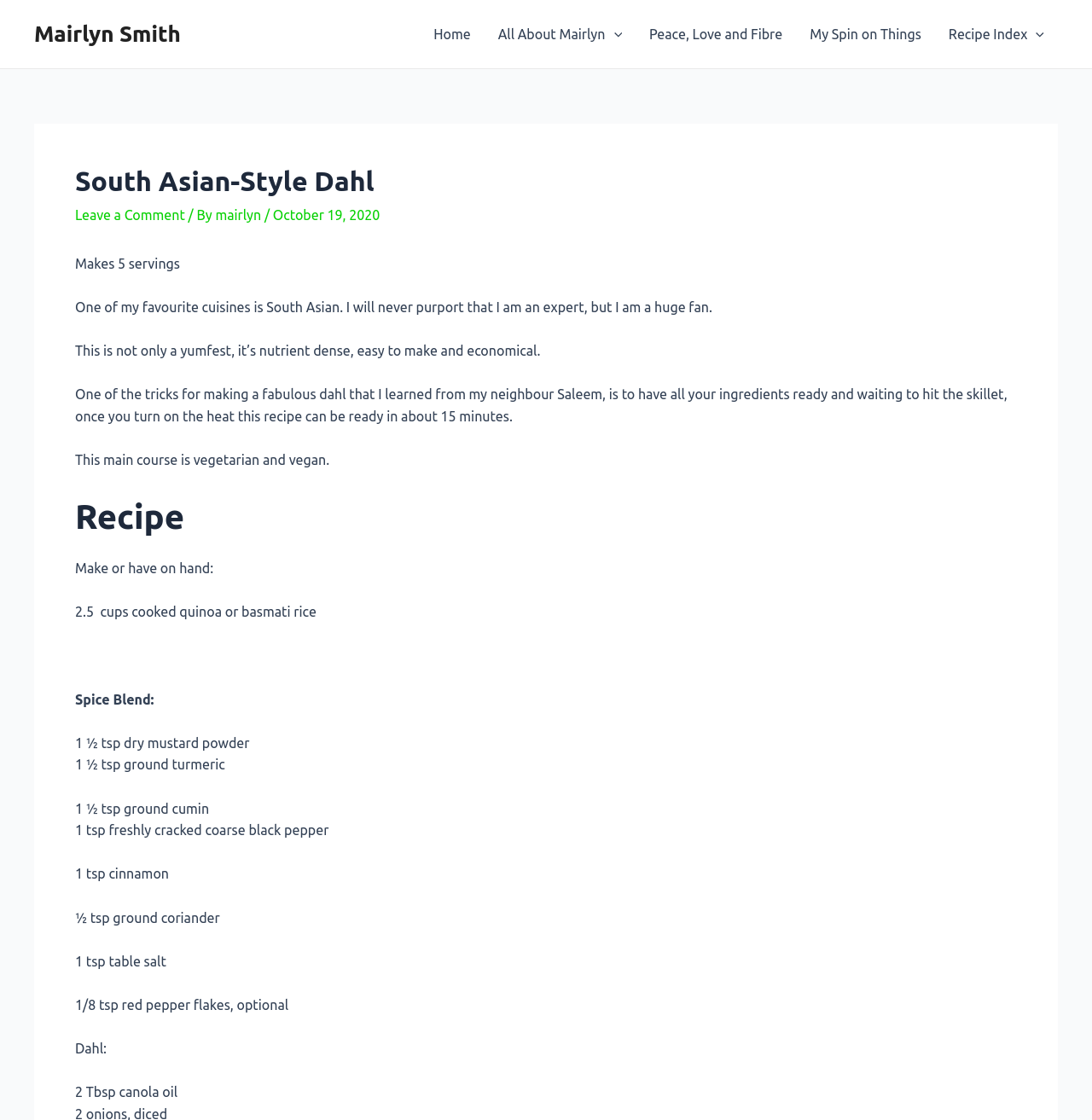Identify the bounding box coordinates for the UI element described as follows: Peace, Love and Fibre. Use the format (top-left x, top-left y, bottom-right x, bottom-right y) and ensure all values are floating point numbers between 0 and 1.

[0.582, 0.0, 0.729, 0.061]